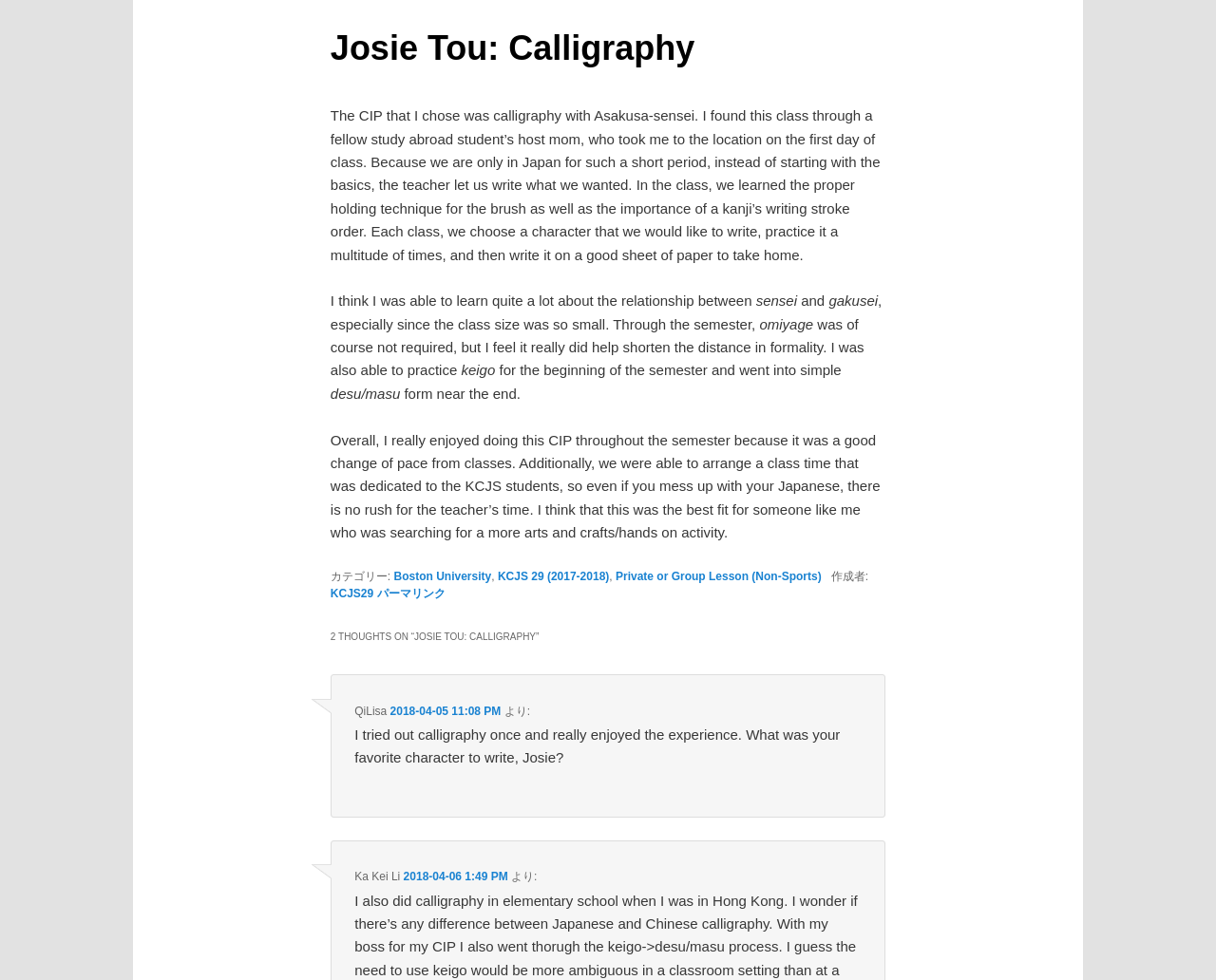Determine the bounding box of the UI component based on this description: "KCJS29". The bounding box coordinates should be four float values between 0 and 1, i.e., [left, top, right, bottom].

[0.272, 0.599, 0.307, 0.612]